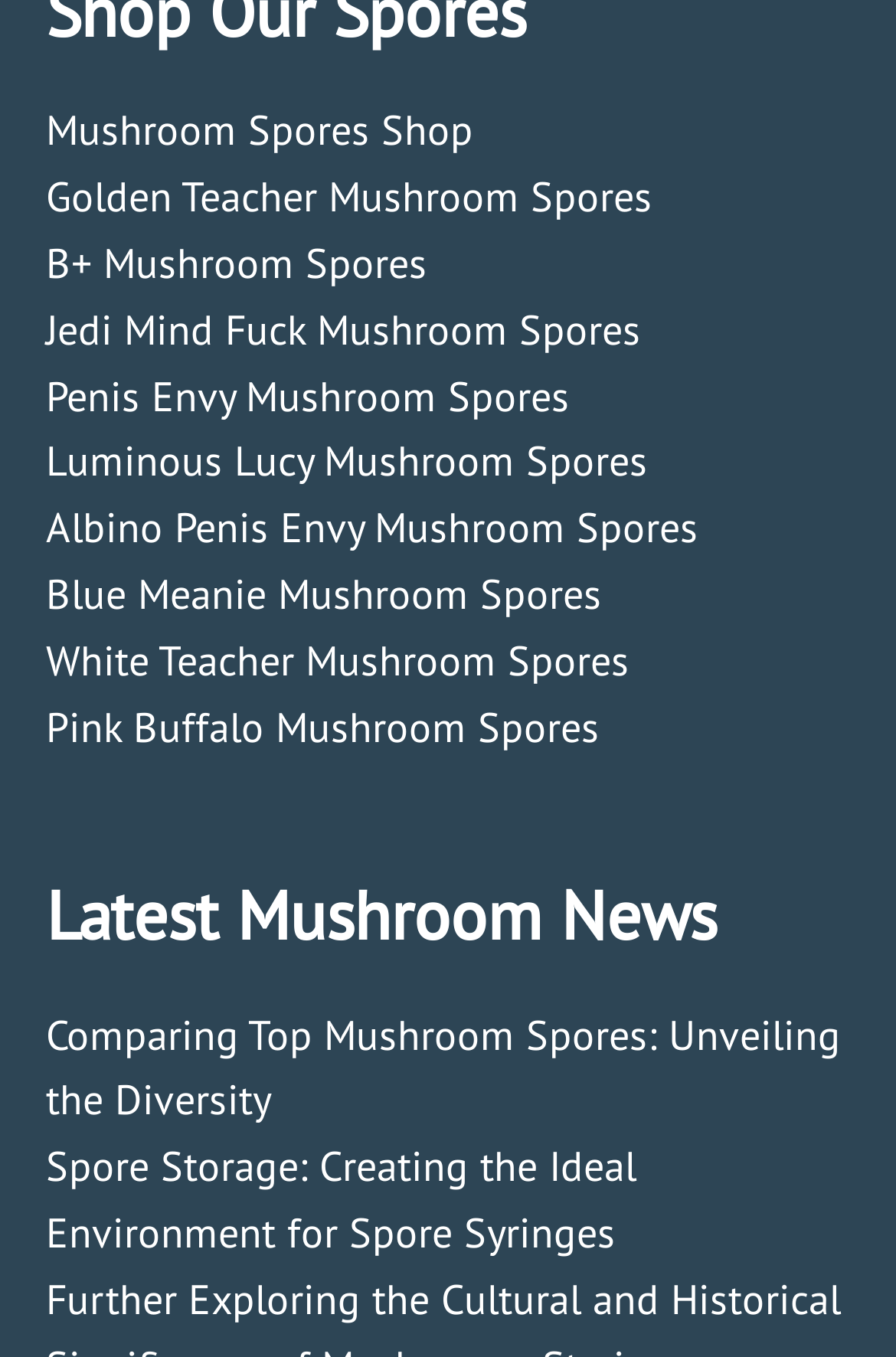Identify the bounding box of the UI component described as: "Albino Penis Envy Mushroom Spores".

[0.051, 0.369, 0.779, 0.408]